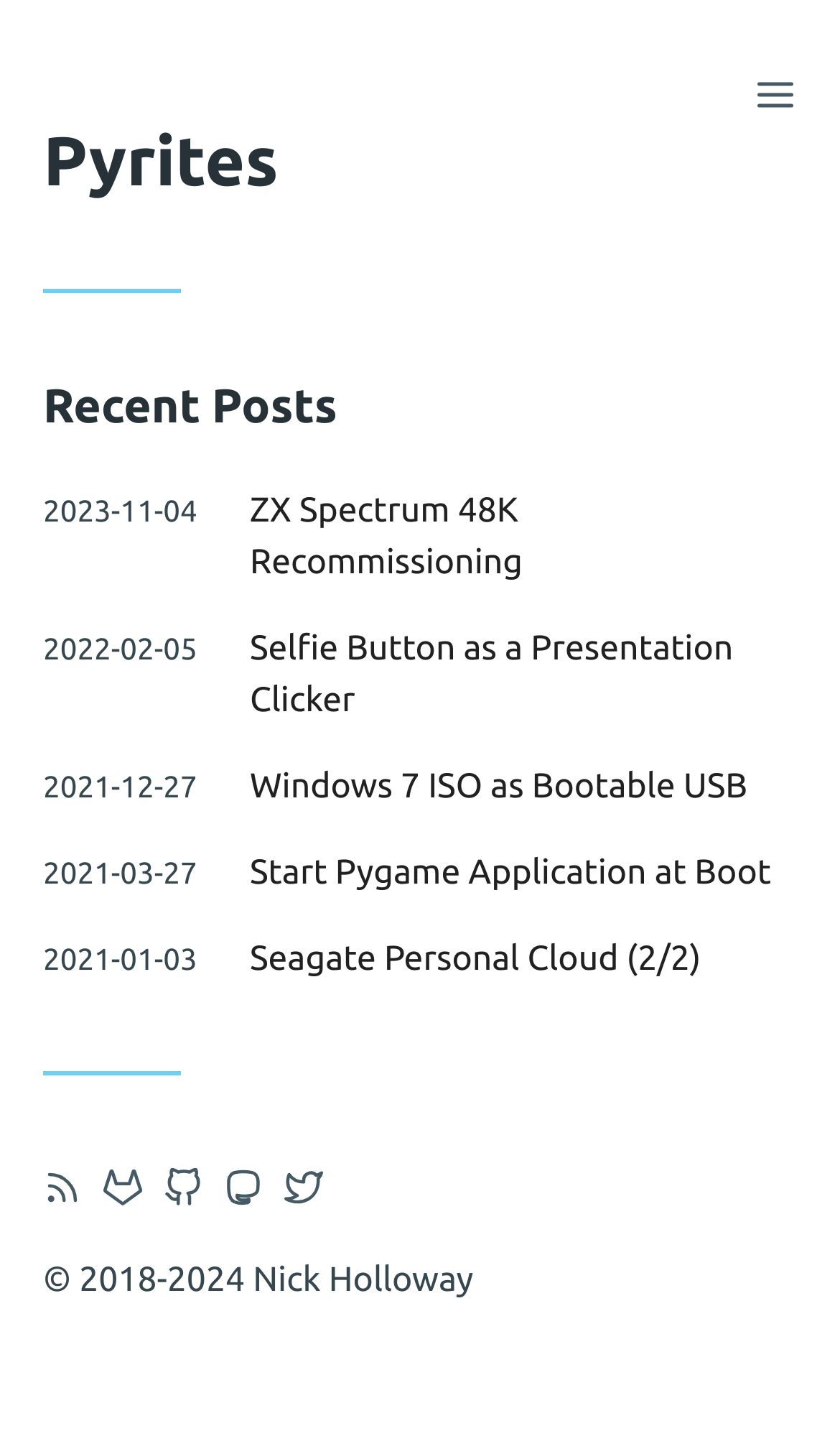Refer to the image and answer the question with as much detail as possible: How many posts are displayed on the main page?

I counted the number of headings with links under the 'Recent Posts' section, and there are 8 posts displayed on the main page.